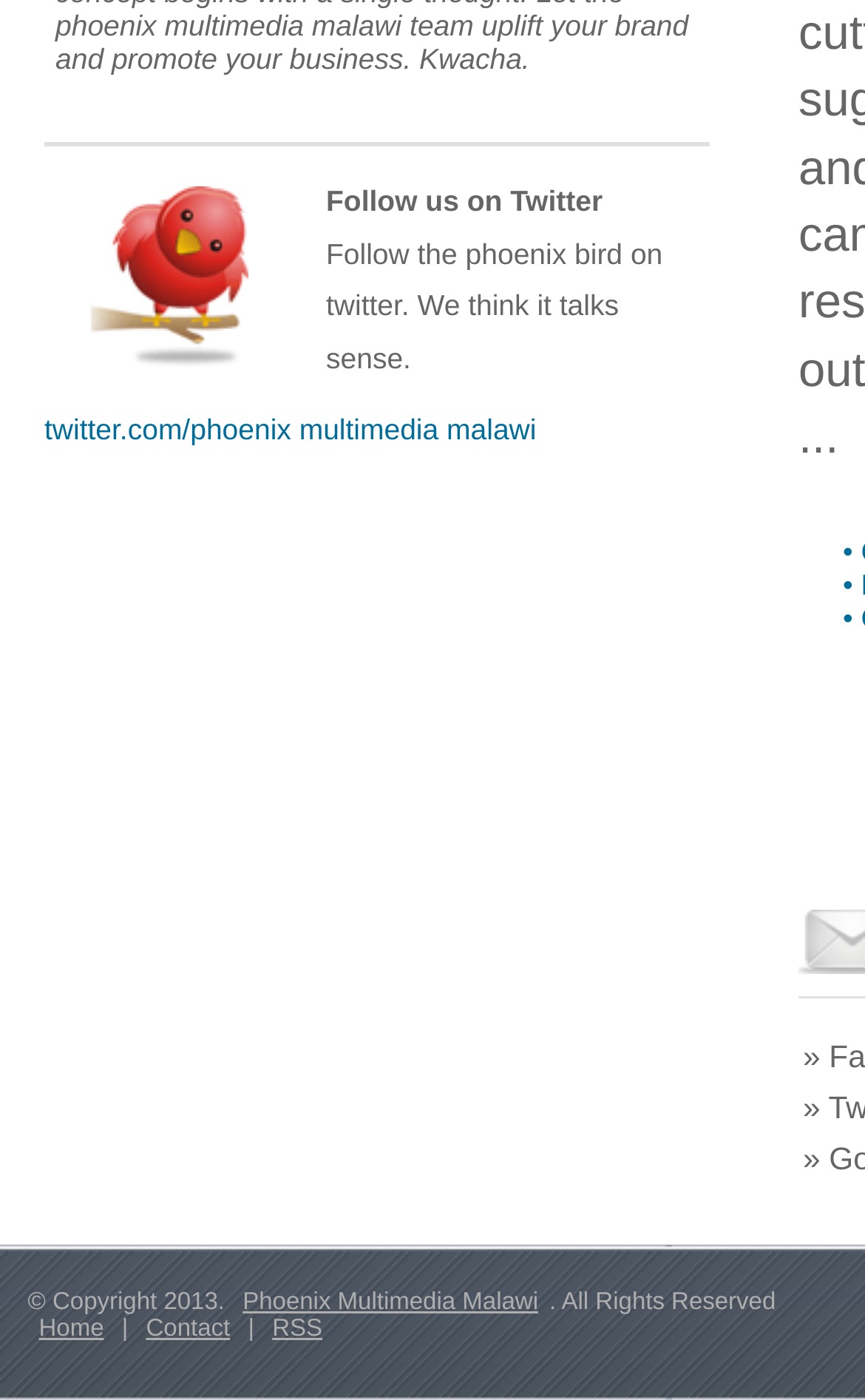Give a one-word or one-phrase response to the question:
What is the description of the Twitter account?

The phoenix bird talks sense